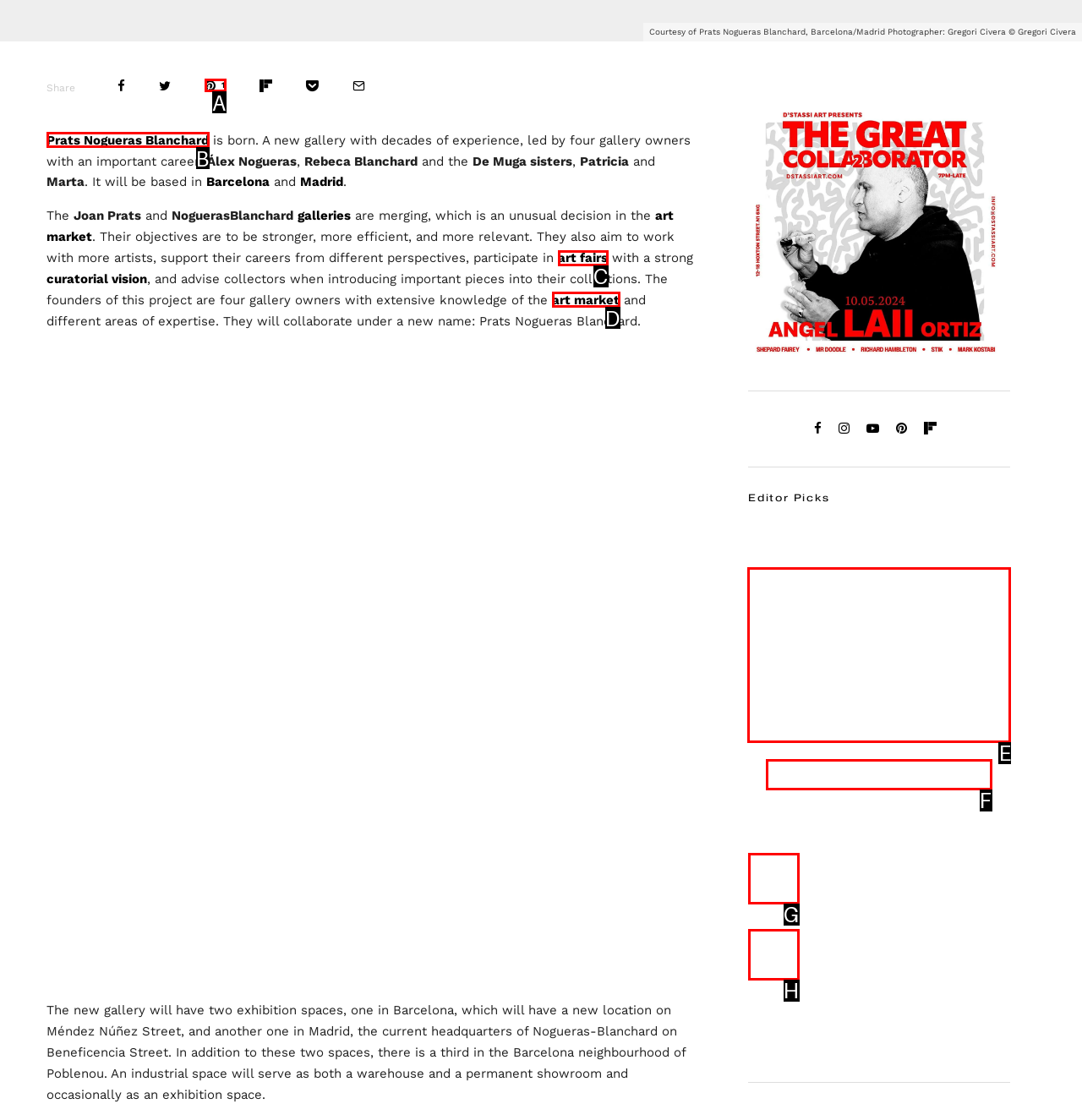Determine which HTML element to click to execute the following task: View the article Beyond the Surface: The Inner World of Portraits Answer with the letter of the selected option.

E